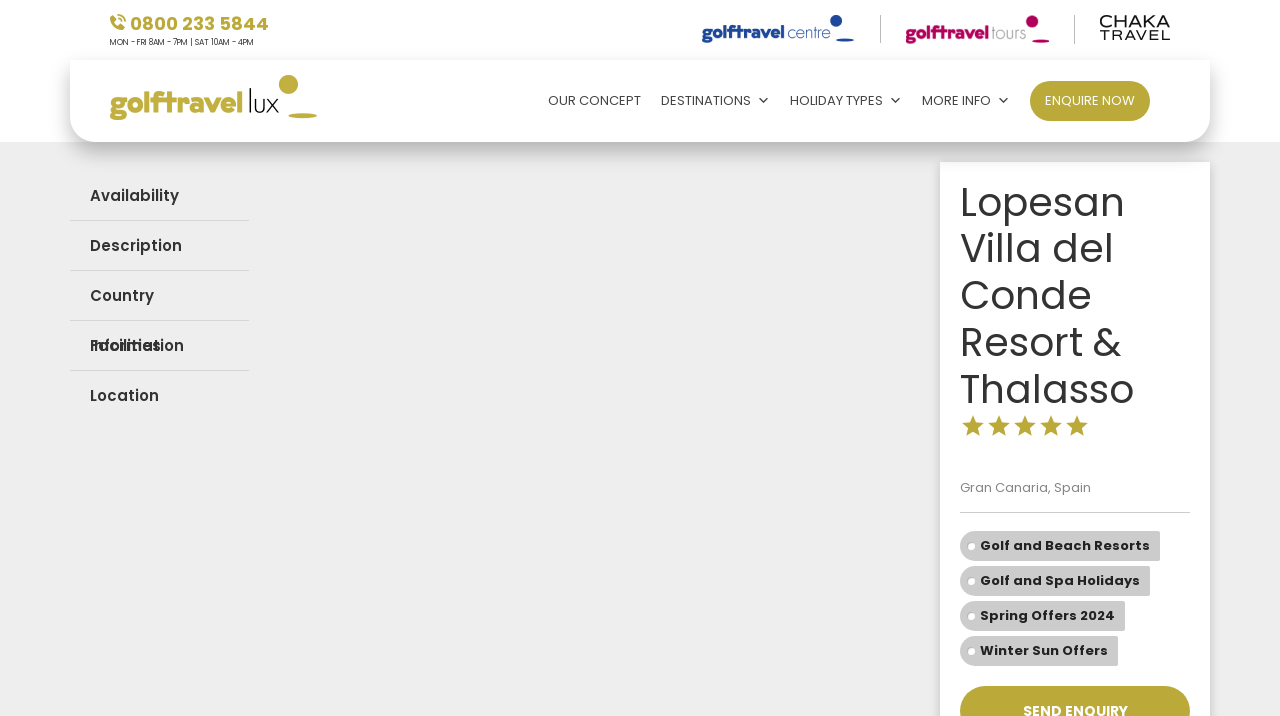Give a one-word or short phrase answer to the question: 
How many links are there in the main menu?

5